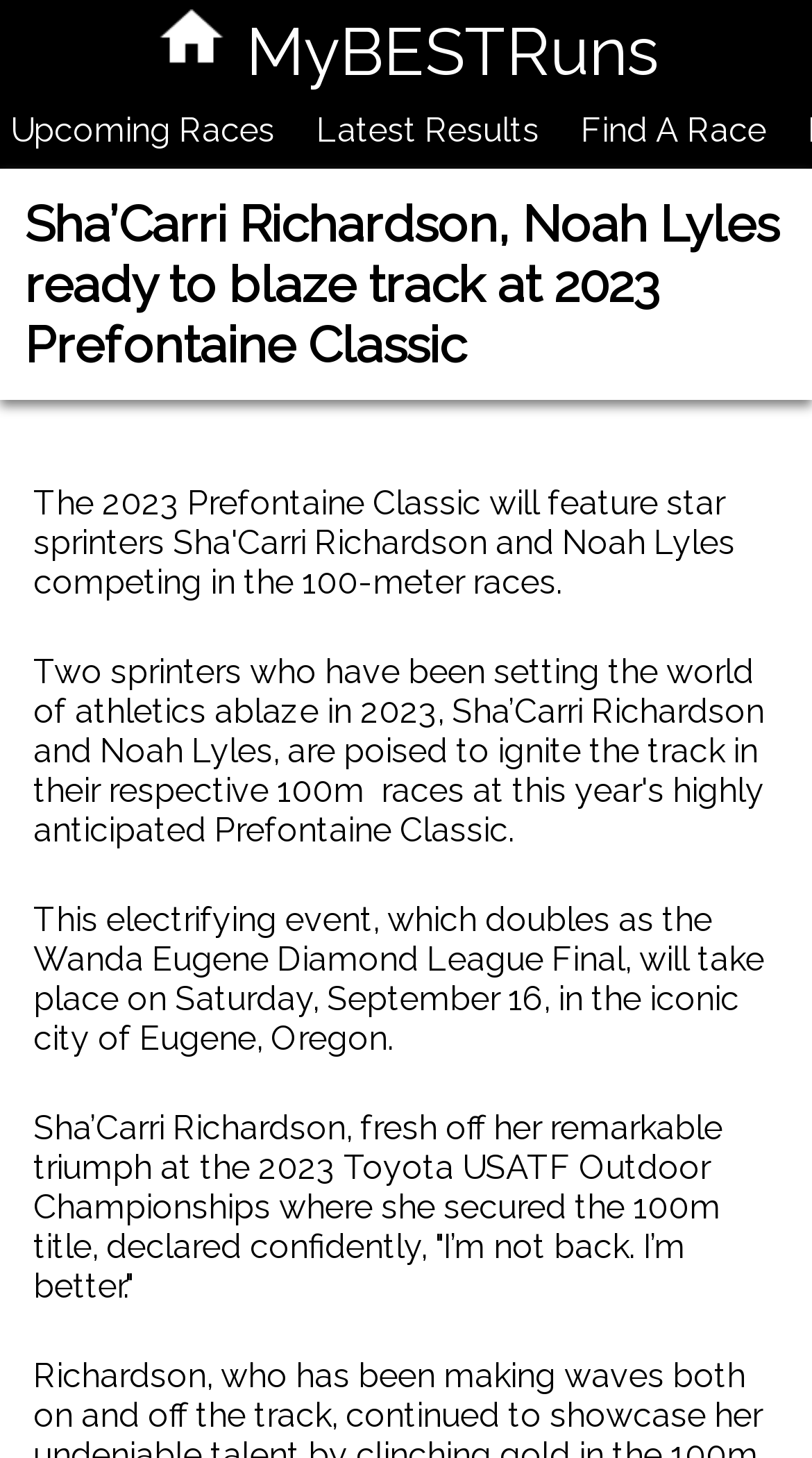Respond with a single word or short phrase to the following question: 
What is the date of the event?

September 16